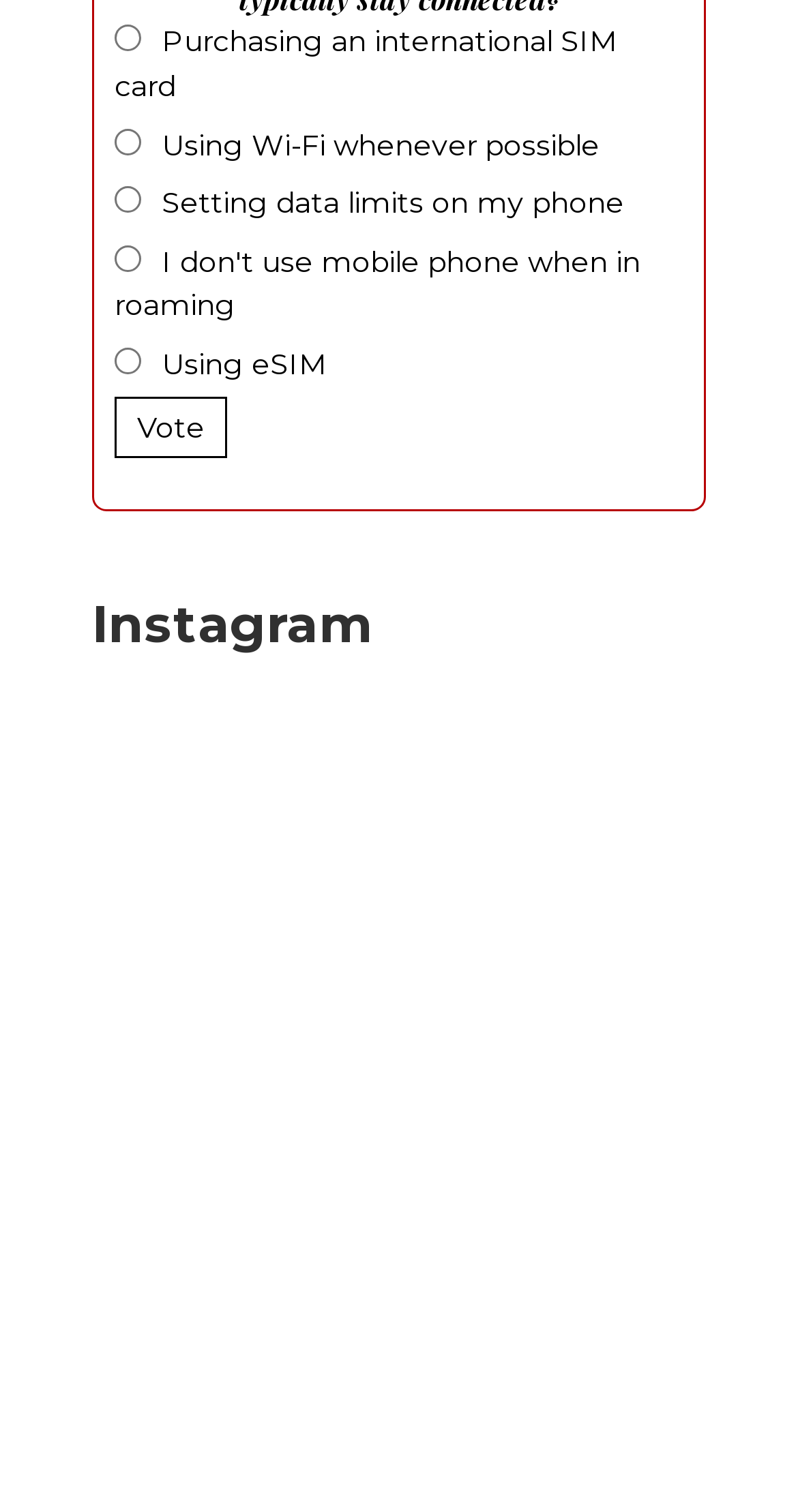Identify and provide the bounding box coordinates of the UI element described: "parent_node: Using eSIM name="answer[71]" value="375"". The coordinates should be formatted as [left, top, right, bottom], with each number being a float between 0 and 1.

[0.144, 0.23, 0.177, 0.247]